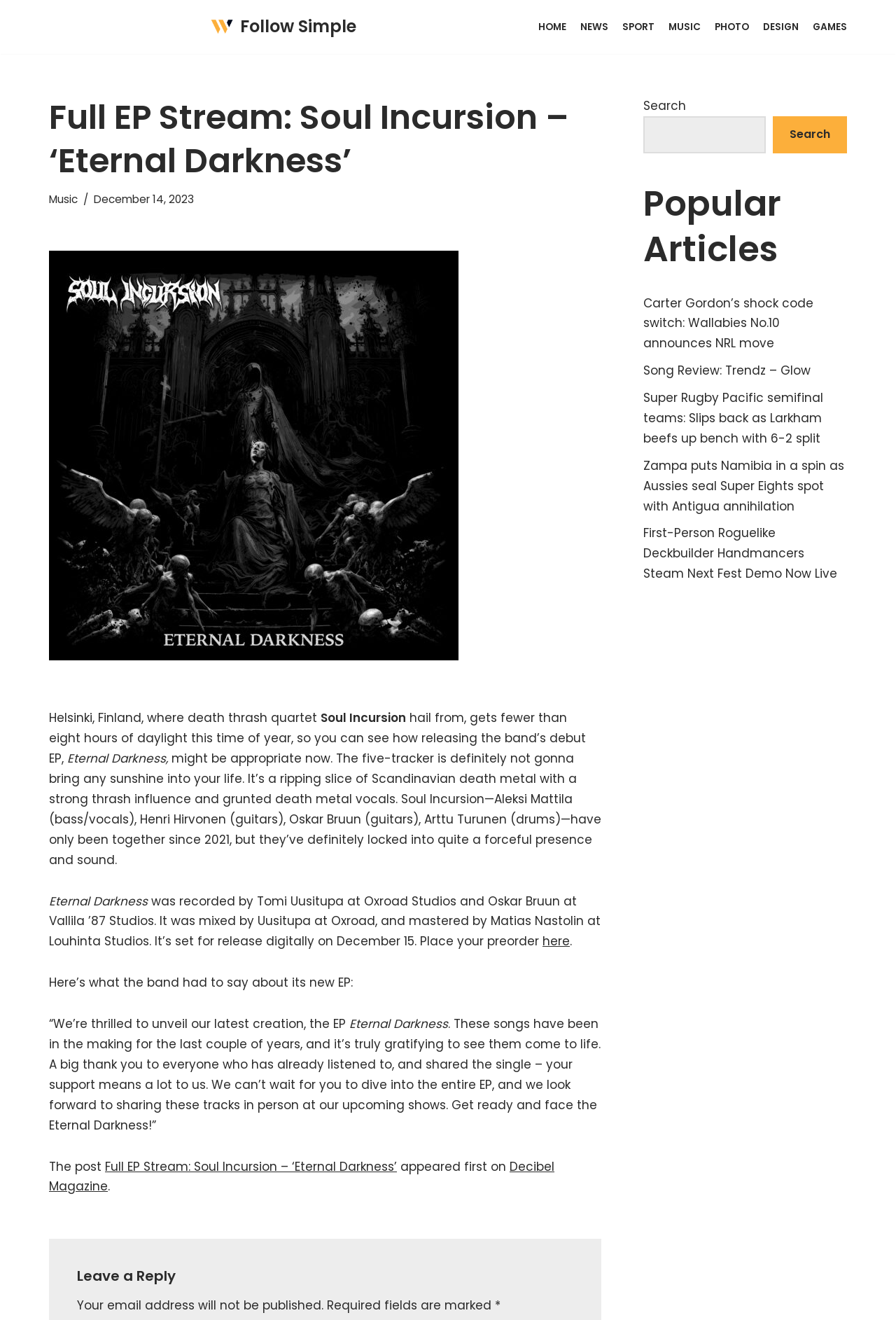How many tracks are in the EP?
Based on the screenshot, provide a one-word or short-phrase response.

Five